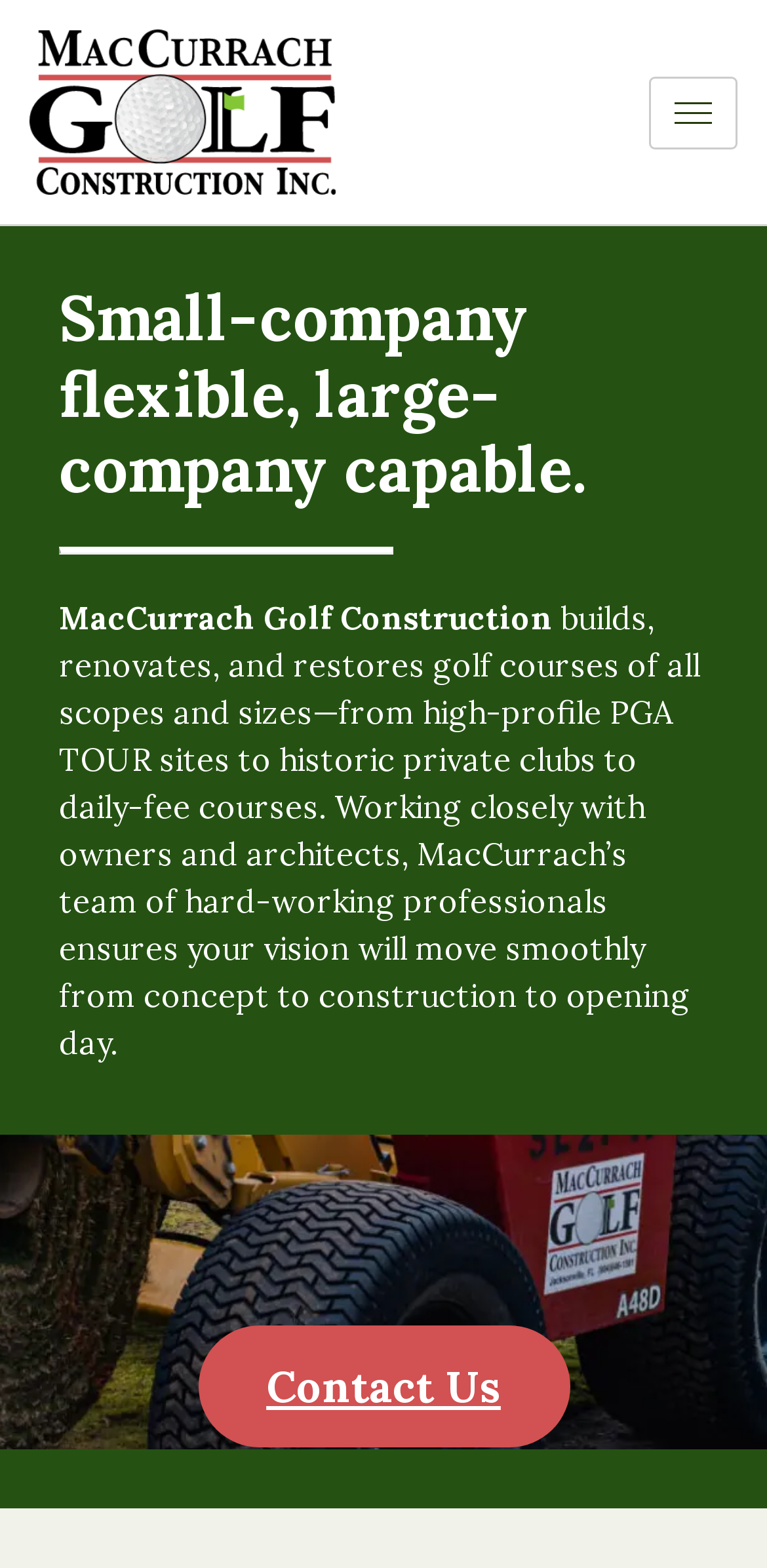What is the tone of the company's description?
Please give a detailed and elaborate answer to the question.

The language used in the company's description, such as 'hard-working professionals' and 'ensure your vision will move smoothly from concept to construction to opening day', suggests a professional and competent tone. The text also has a formal tone, which is consistent with a business website.